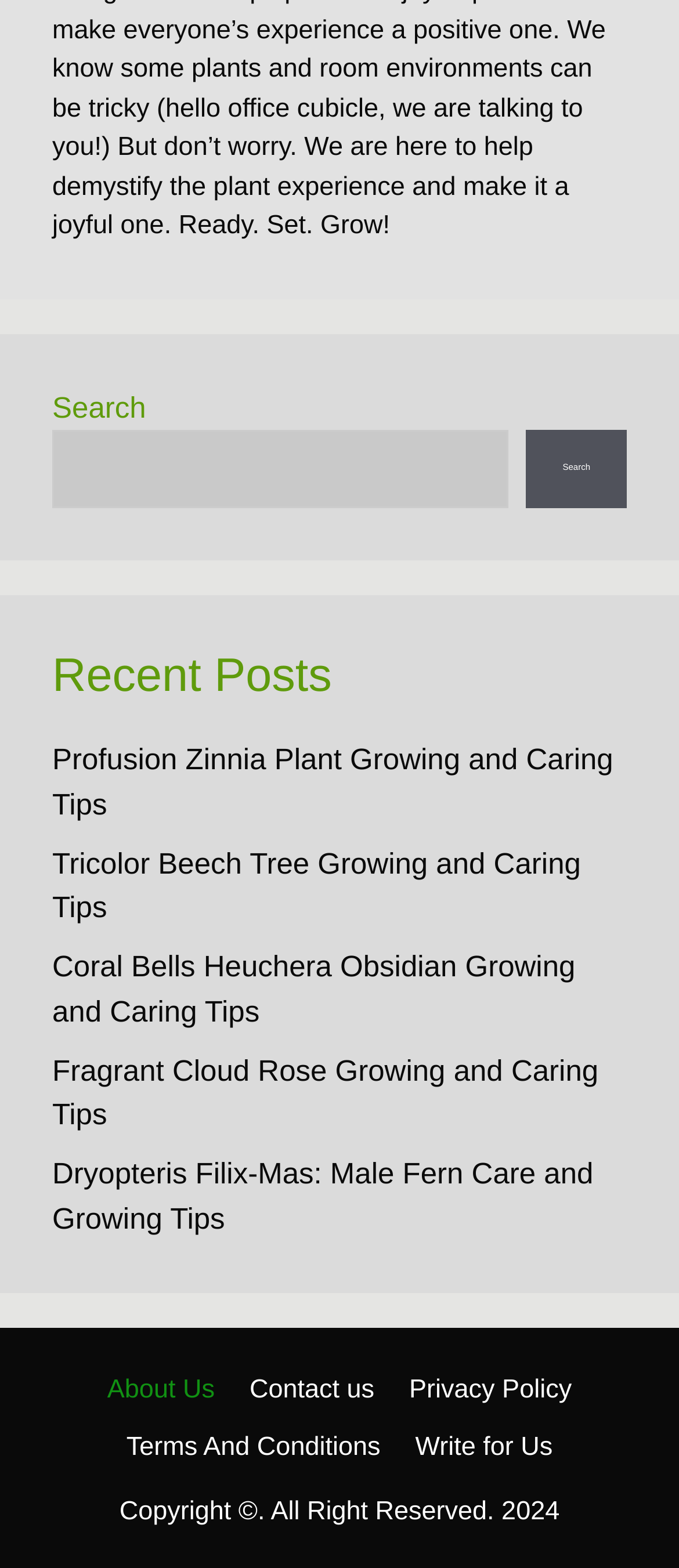Pinpoint the bounding box coordinates for the area that should be clicked to perform the following instruction: "search for something".

[0.077, 0.275, 0.749, 0.324]